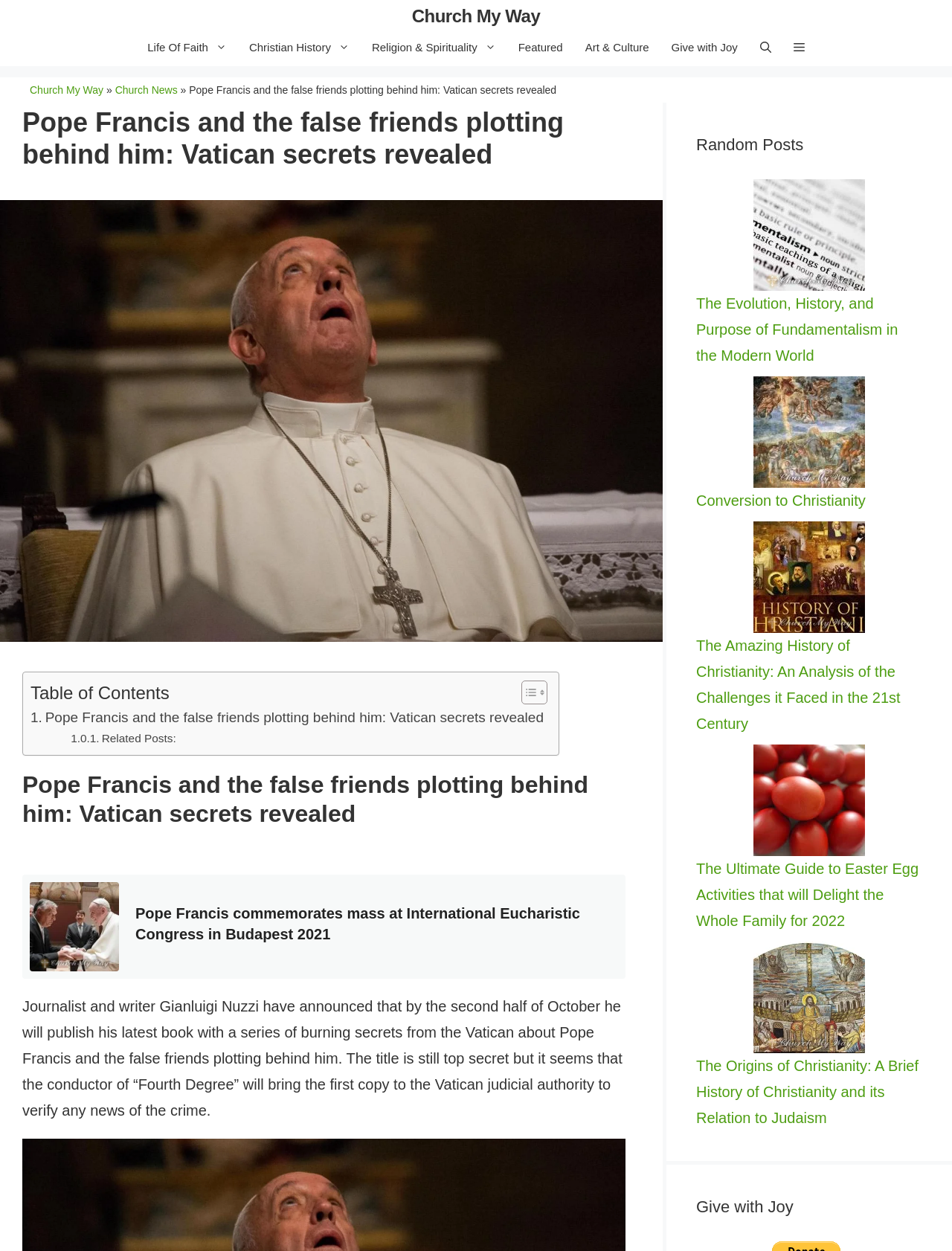Who is the author of the latest book?
With the help of the image, please provide a detailed response to the question.

The author of the latest book can be found in the text of the main article, which mentions that 'Journalist and writer Gianluigi Nuzzi have announced that by the second half of October he will publish his latest book'.